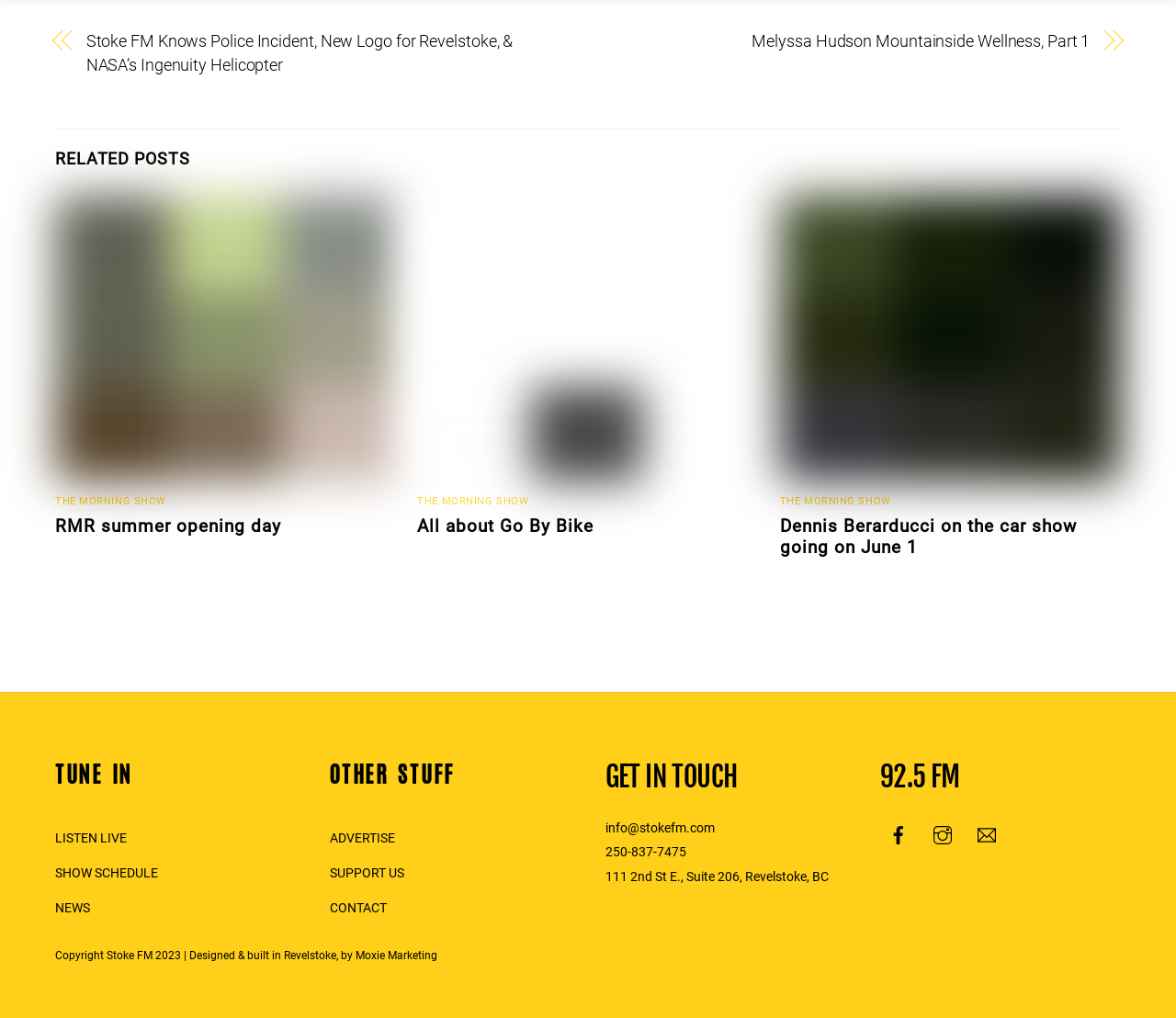Reply to the question below using a single word or brief phrase:
What is the address of the radio station?

111 2nd St E., Suite 206, Revelstoke, BC